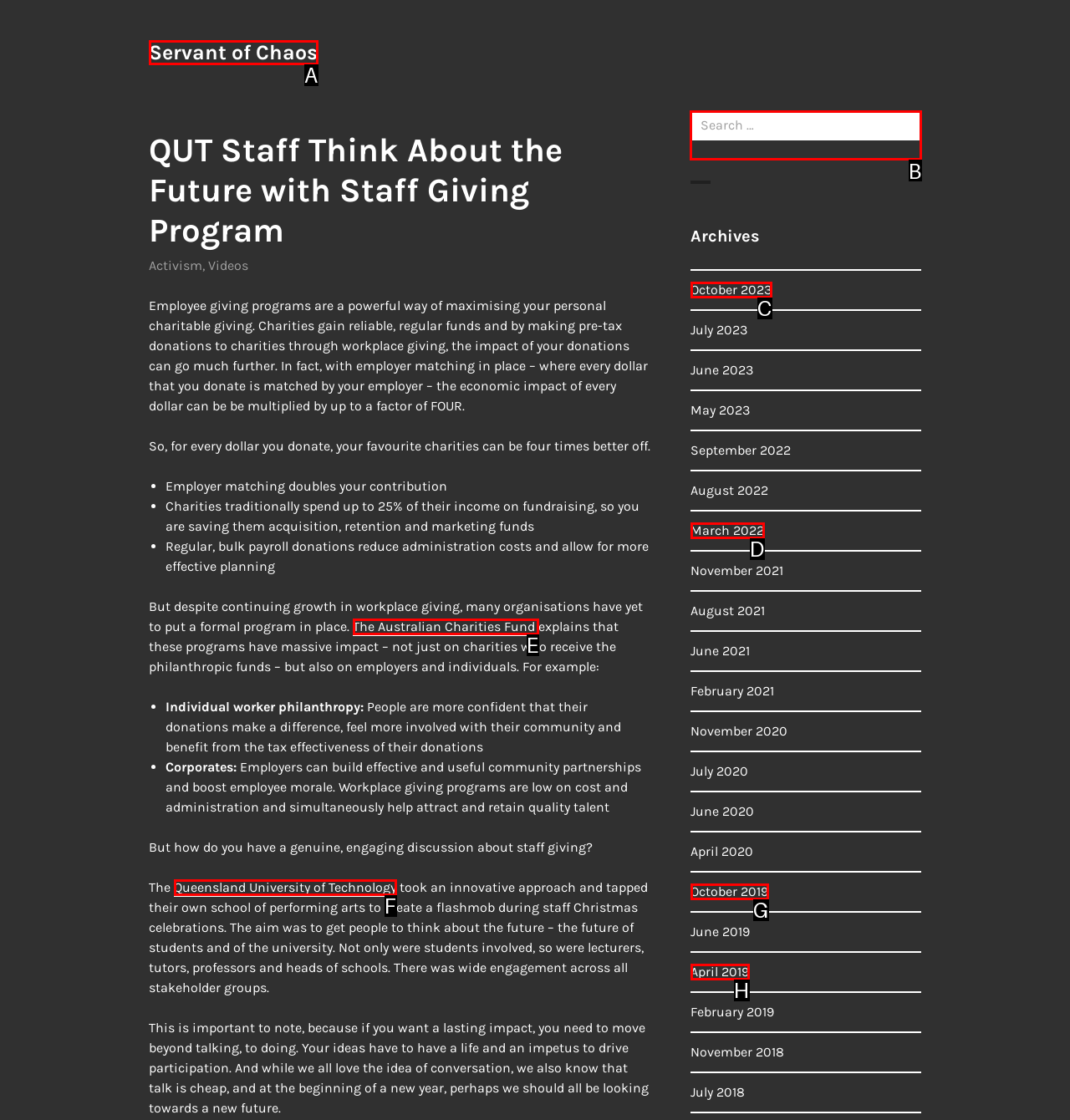Identify the correct option to click in order to complete this task: Contact us at 'Address: 1015 Nine North Drive Suite 100C, Alpharetta, GA 30004'
Answer with the letter of the chosen option directly.

None